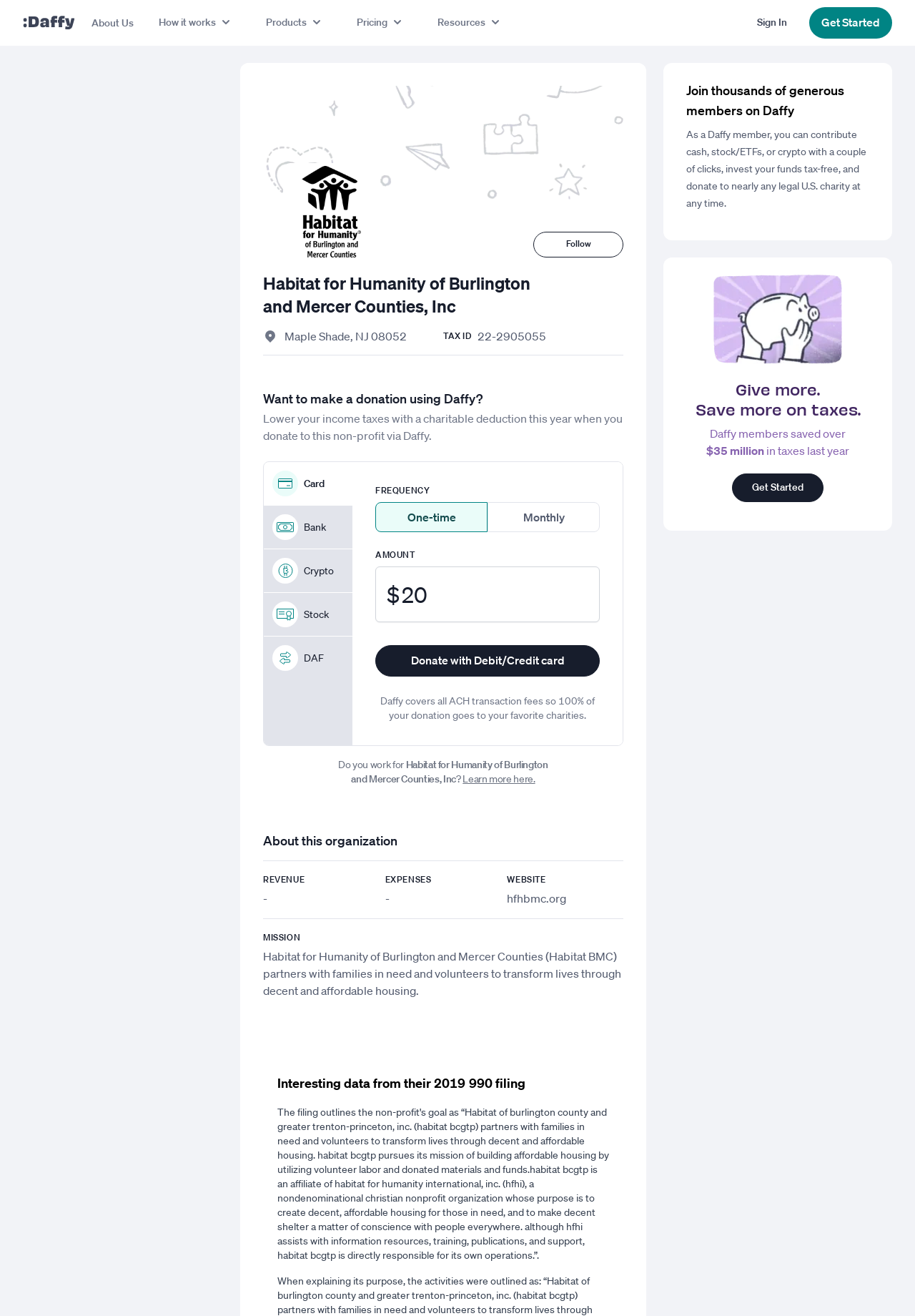What are the donation options?
Look at the image and answer with only one word or phrase.

Cash, stock/ETFs, crypto